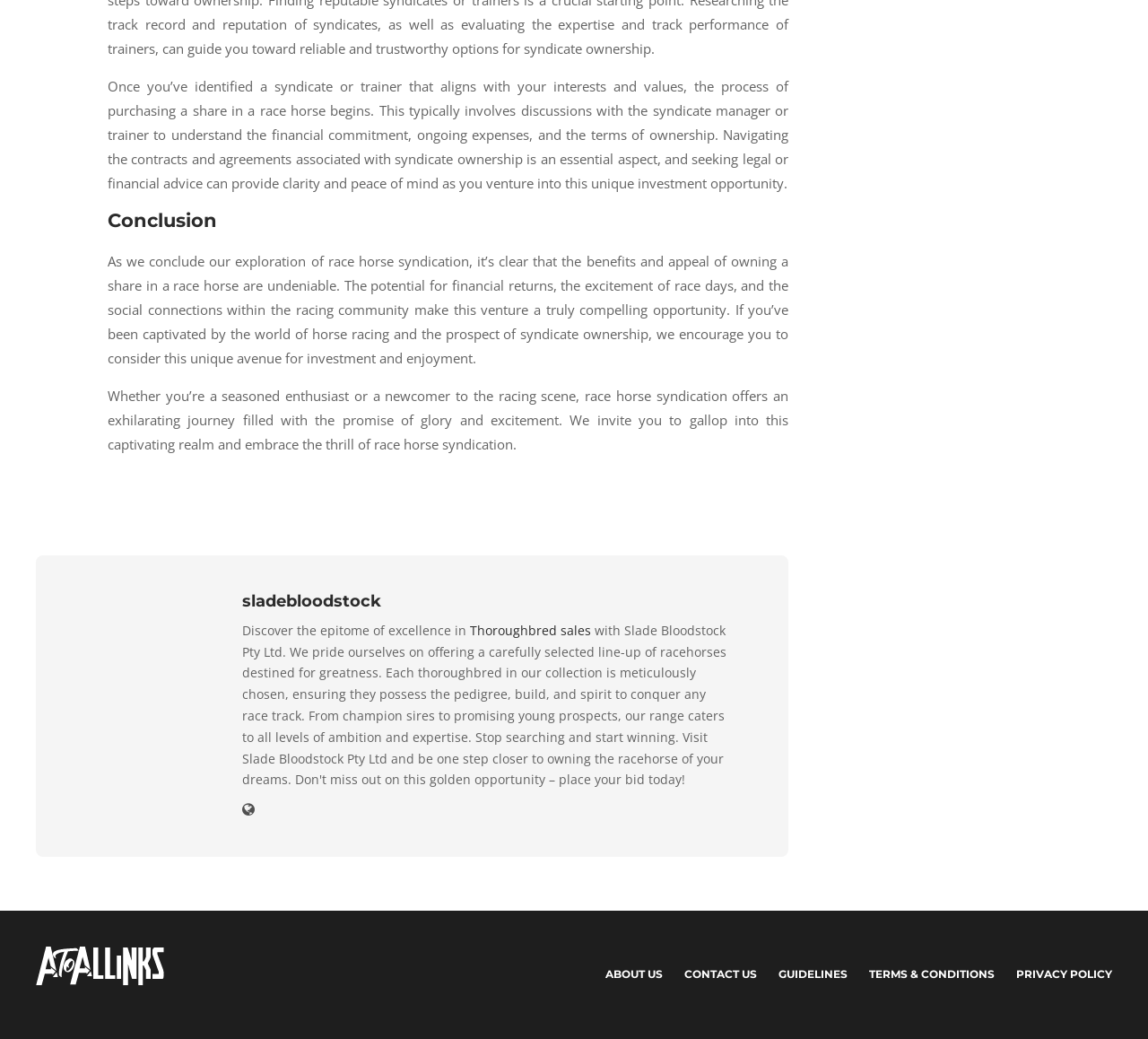What is the tone of the webpage's conclusion?
Refer to the image and provide a one-word or short phrase answer.

Encouraging